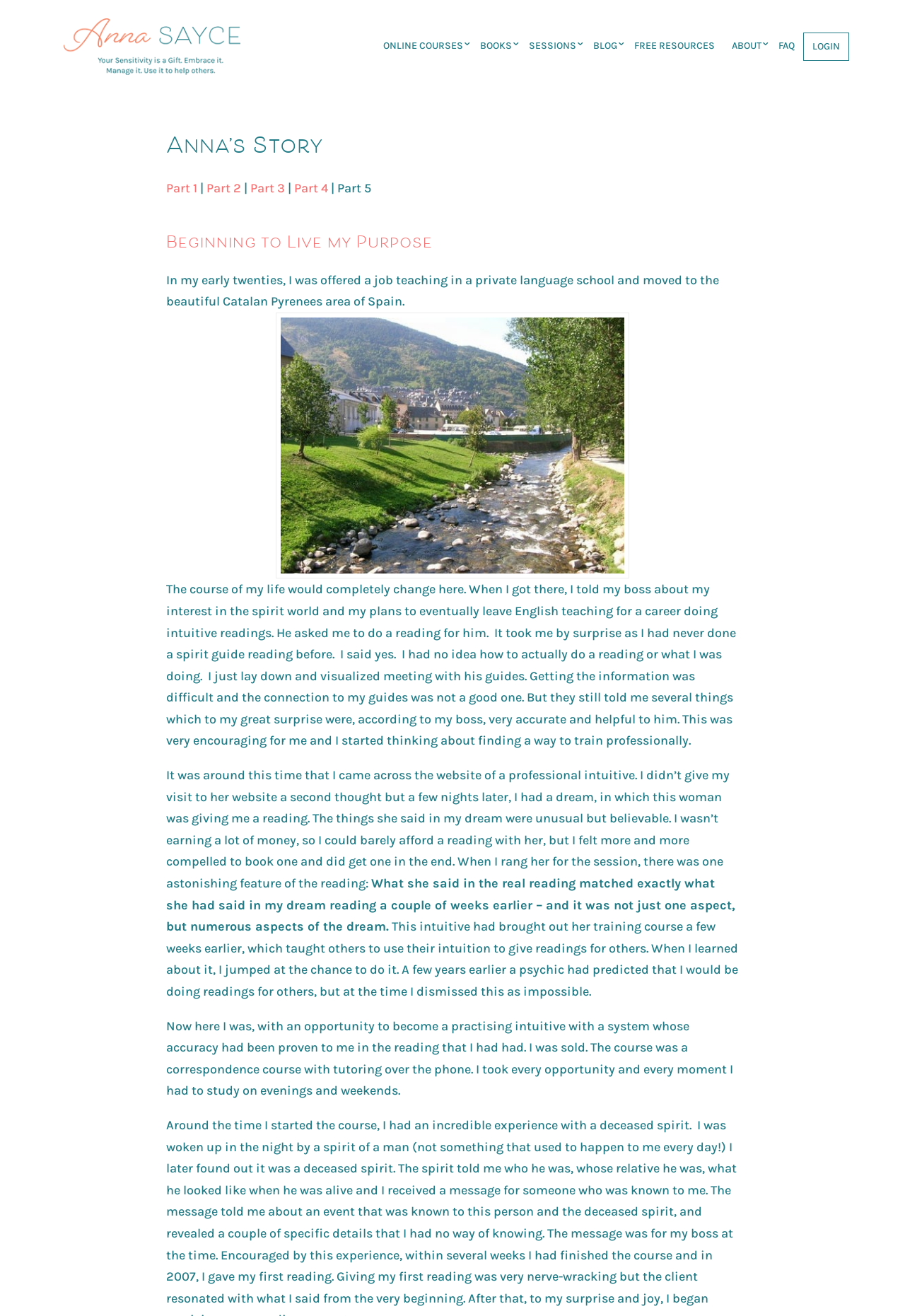Using the given element description, provide the bounding box coordinates (top-left x, top-left y, bottom-right x, bottom-right y) for the corresponding UI element in the screenshot: Login

[0.888, 0.024, 0.938, 0.046]